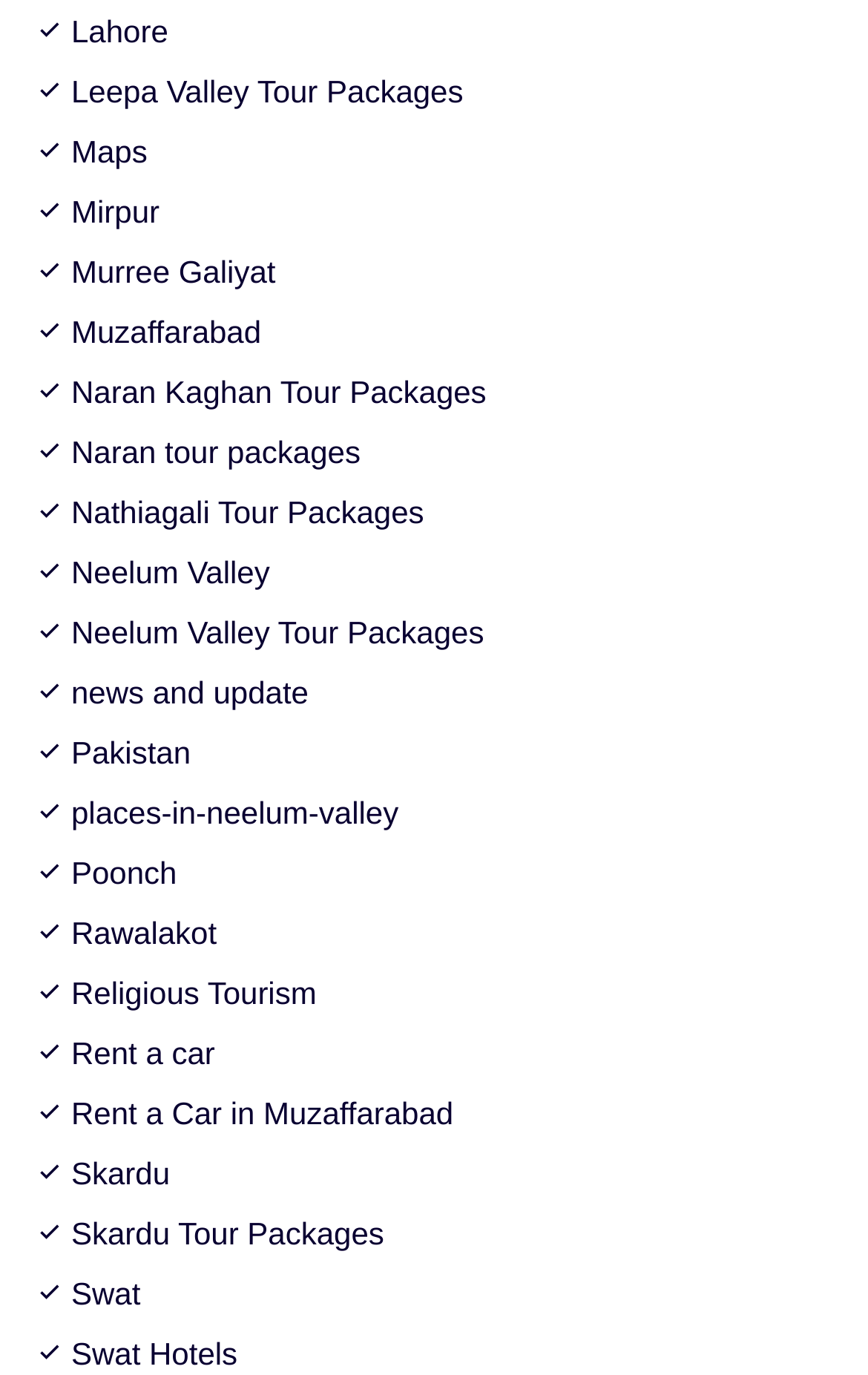Please identify the bounding box coordinates of the element's region that I should click in order to complete the following instruction: "Visit Skardu tour packages". The bounding box coordinates consist of four float numbers between 0 and 1, i.e., [left, top, right, bottom].

[0.038, 0.884, 0.443, 0.909]